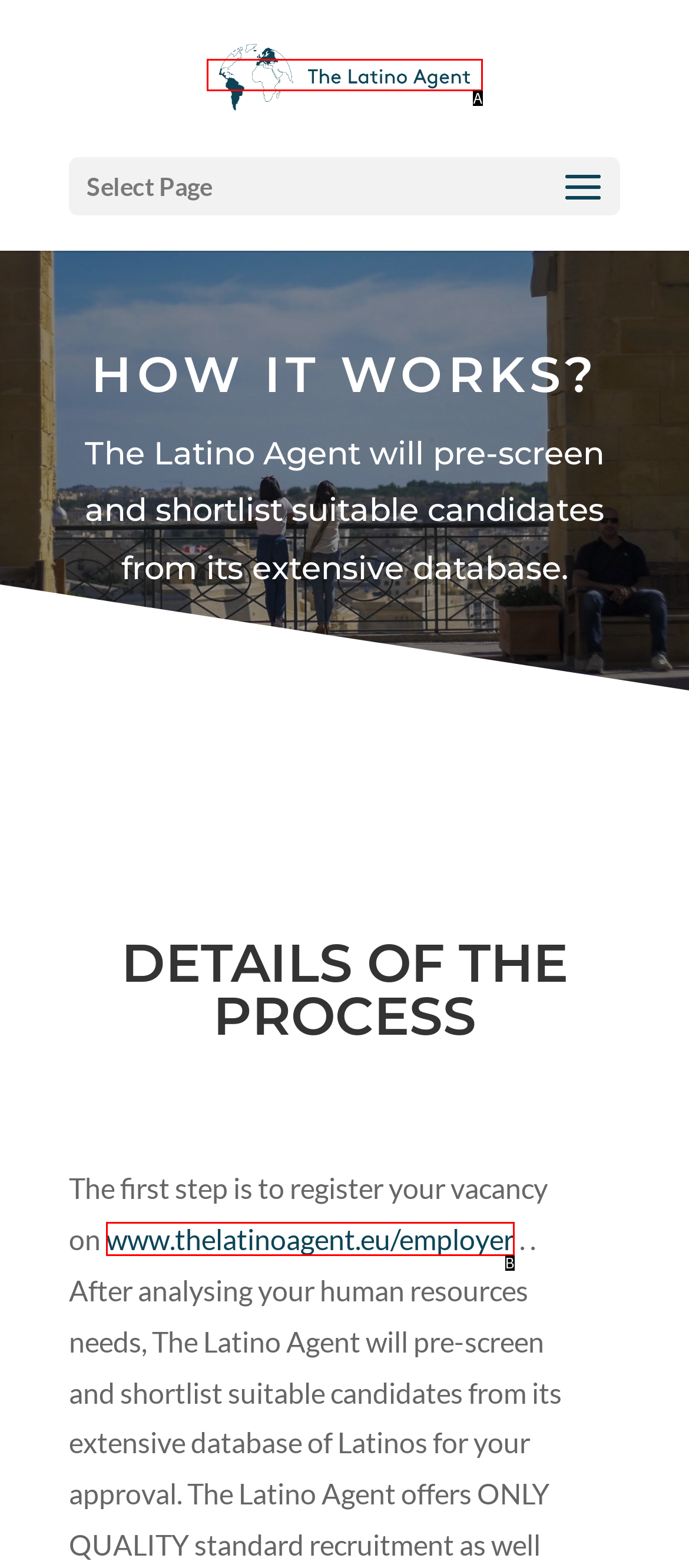Based on the description: alt="The Latino Agent", select the HTML element that best fits. Reply with the letter of the correct choice from the options given.

A